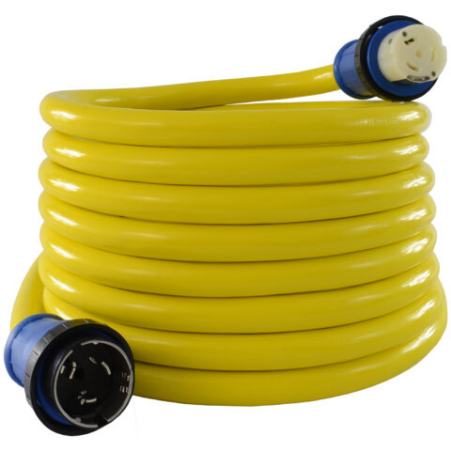Can you give a comprehensive explanation to the question given the content of the image?
What is the amp service of the marine shore power cord?

The caption specifically states that the cord is designed for 50 amp service, indicating its capacity for providing electrical power to boats.